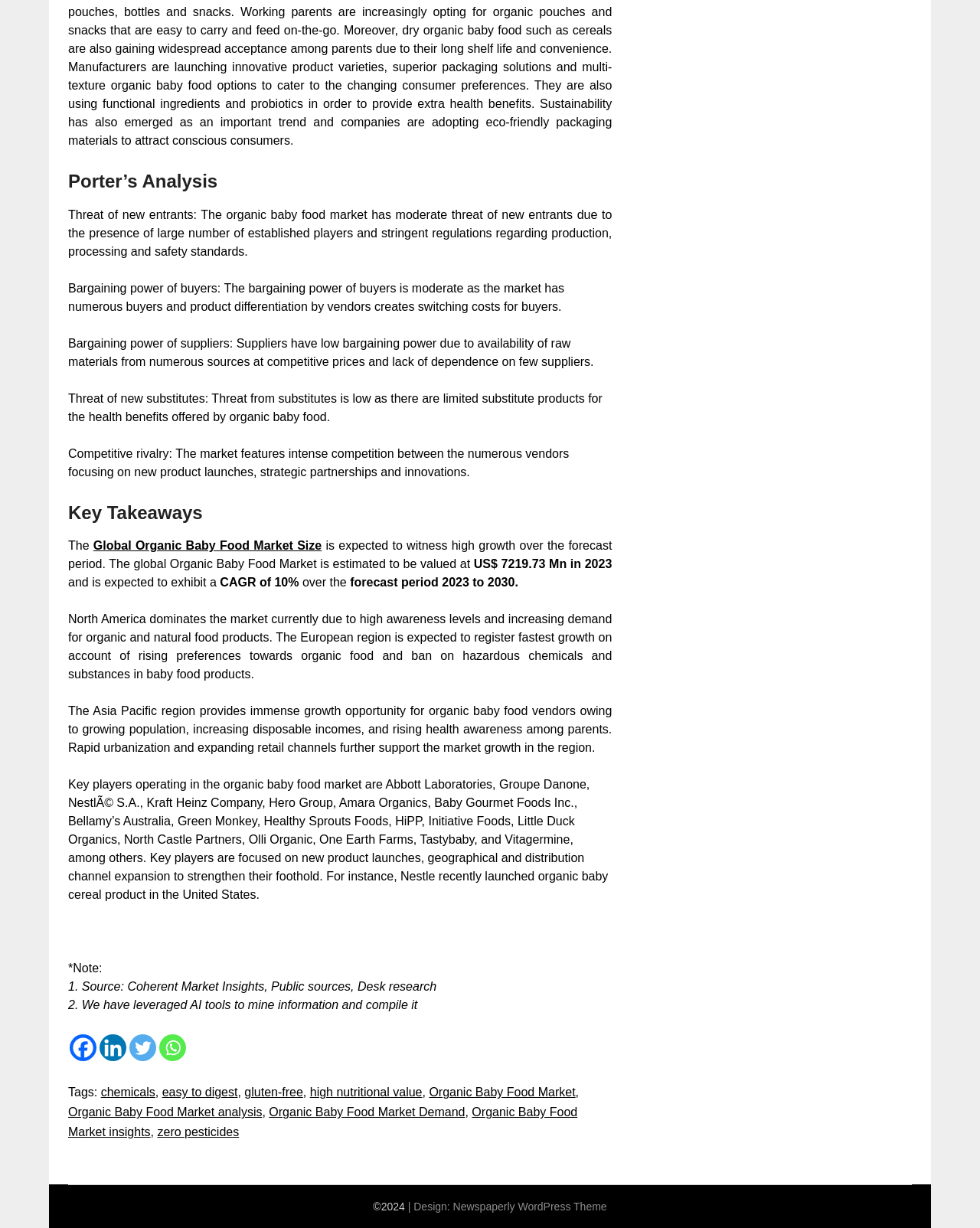Determine the bounding box coordinates of the target area to click to execute the following instruction: "Share this article on Facebook."

[0.071, 0.842, 0.098, 0.864]